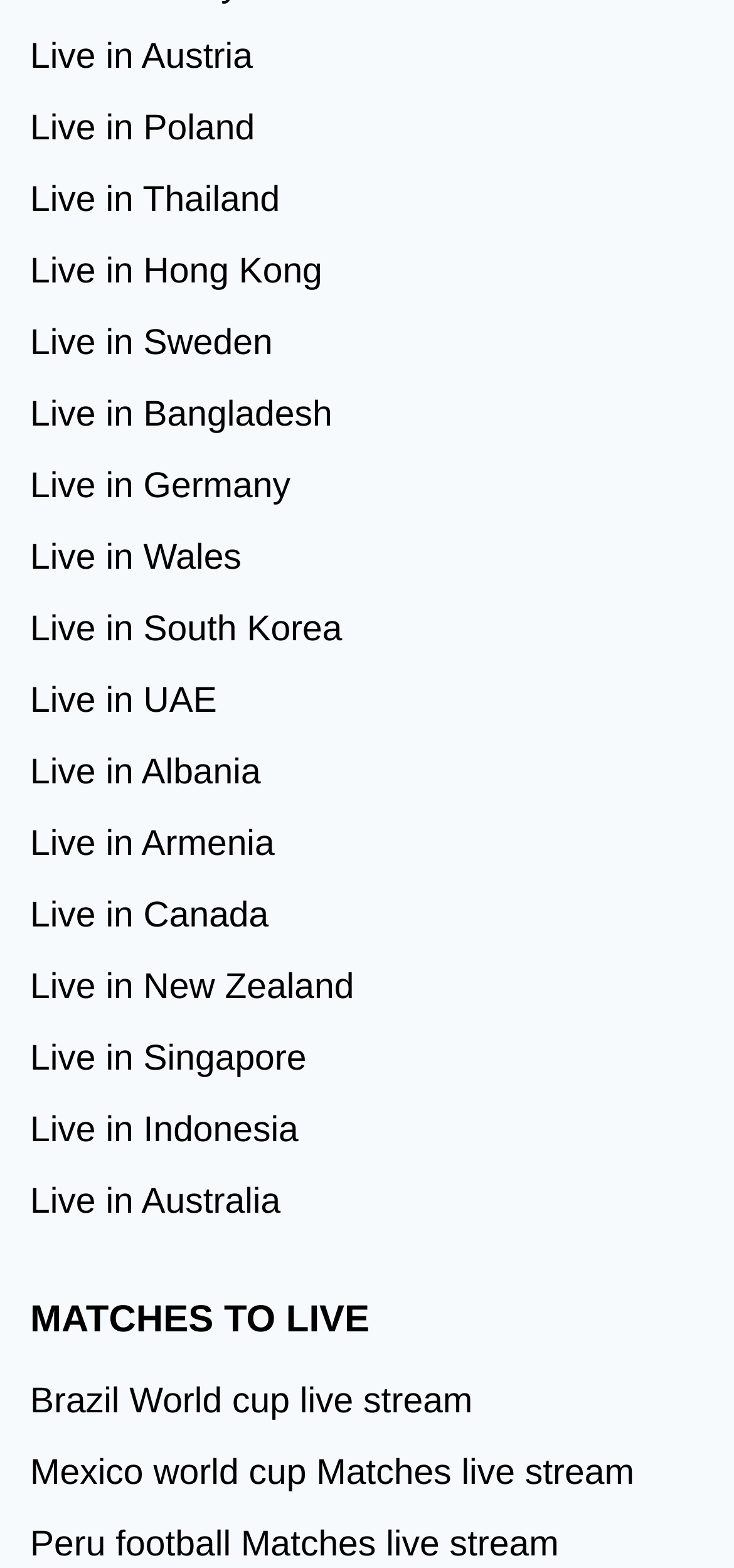Determine the bounding box coordinates for the element that should be clicked to follow this instruction: "Explore Live in Australia". The coordinates should be given as four float numbers between 0 and 1, in the format [left, top, right, bottom].

[0.041, 0.744, 0.959, 0.79]